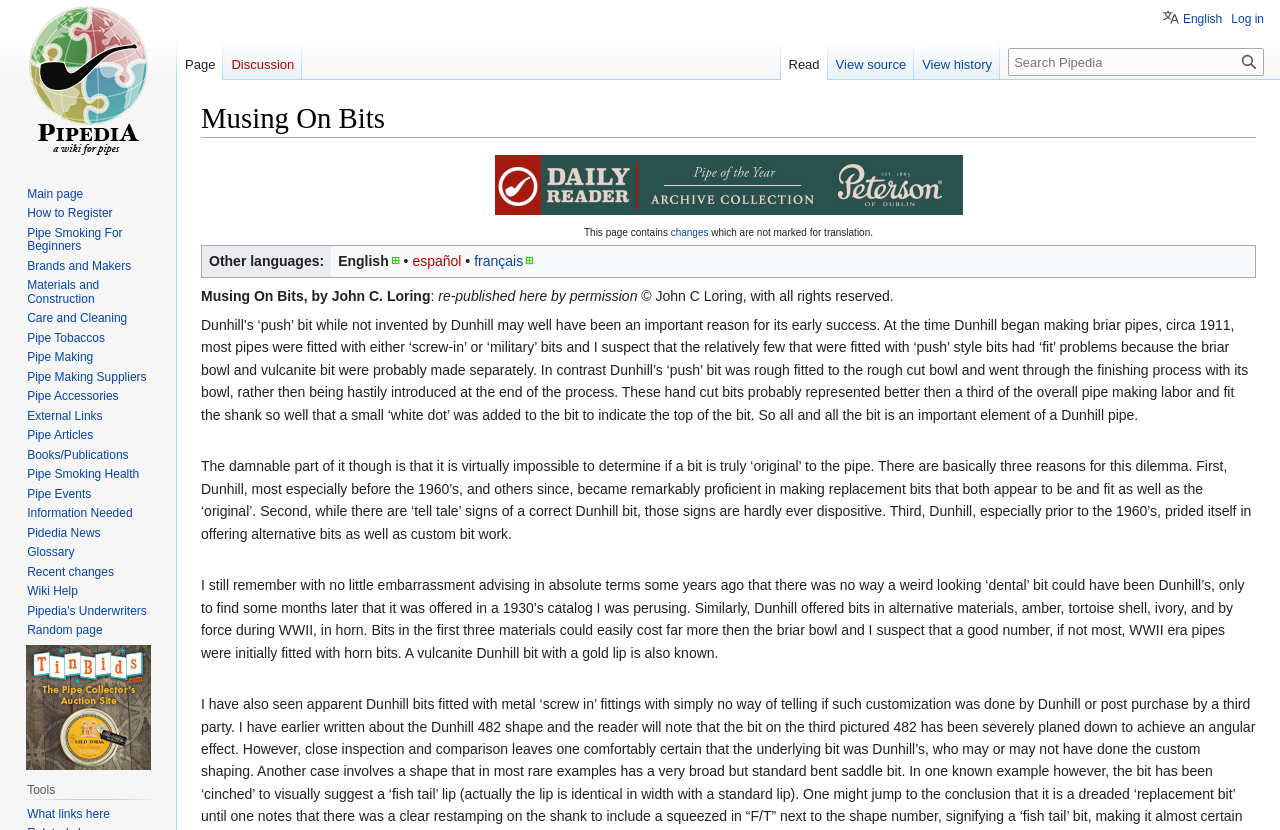What is the main topic of the webpage?
Refer to the image and give a detailed response to the question.

The webpage discusses the history and features of Dunhill pipes, specifically the 'push' bit, which suggests that the main topic of the webpage is Dunhill pipes.